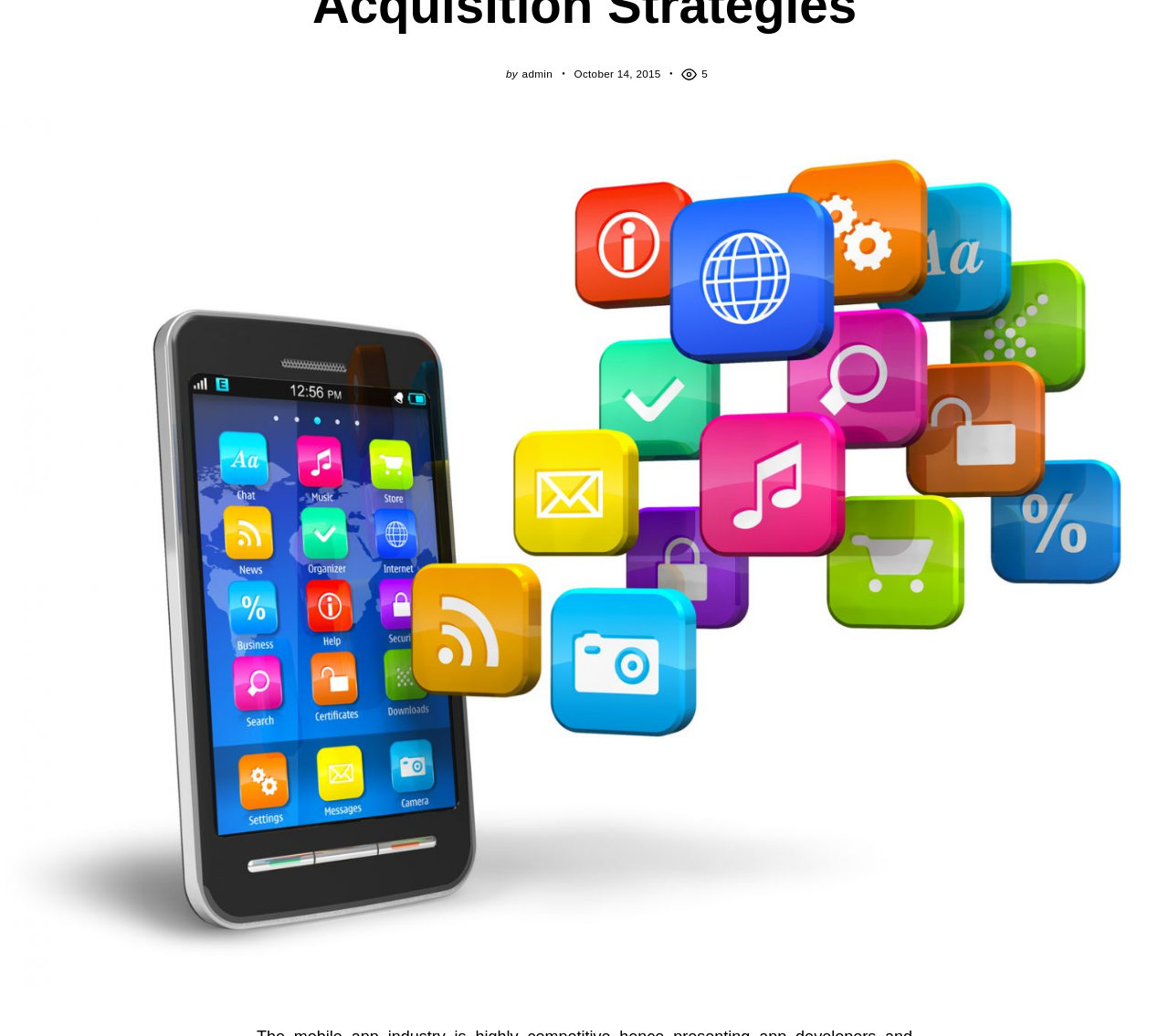Predict the bounding box coordinates for the UI element described as: "click here". The coordinates should be four float numbers between 0 and 1, presented as [left, top, right, bottom].

None